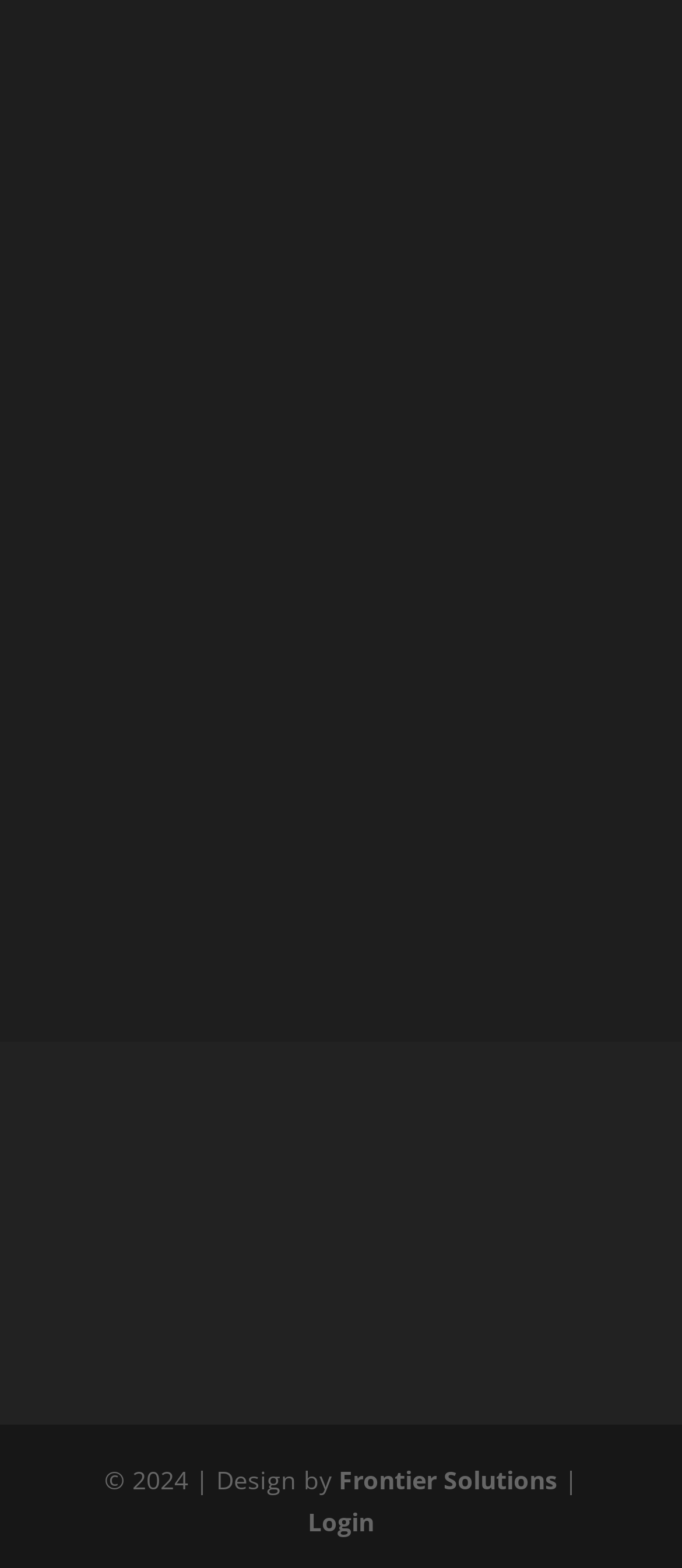What services are offered?
Answer with a single word or phrase, using the screenshot for reference.

Therapy Services